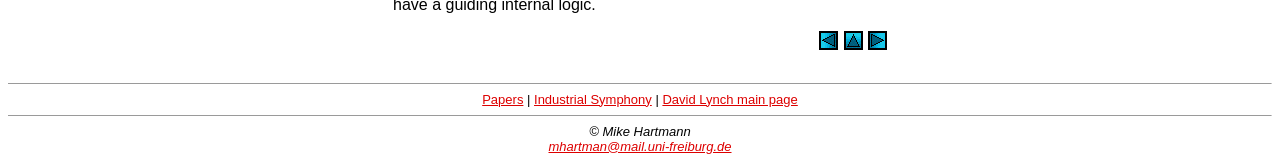Using the elements shown in the image, answer the question comprehensively: How many horizontal separators are on the page?

There are two separator elements on the webpage with an orientation of horizontal, one at y-coordinate 0.51 and another at y-coordinate 0.708, indicating that there are two horizontal lines or dividers on the page.